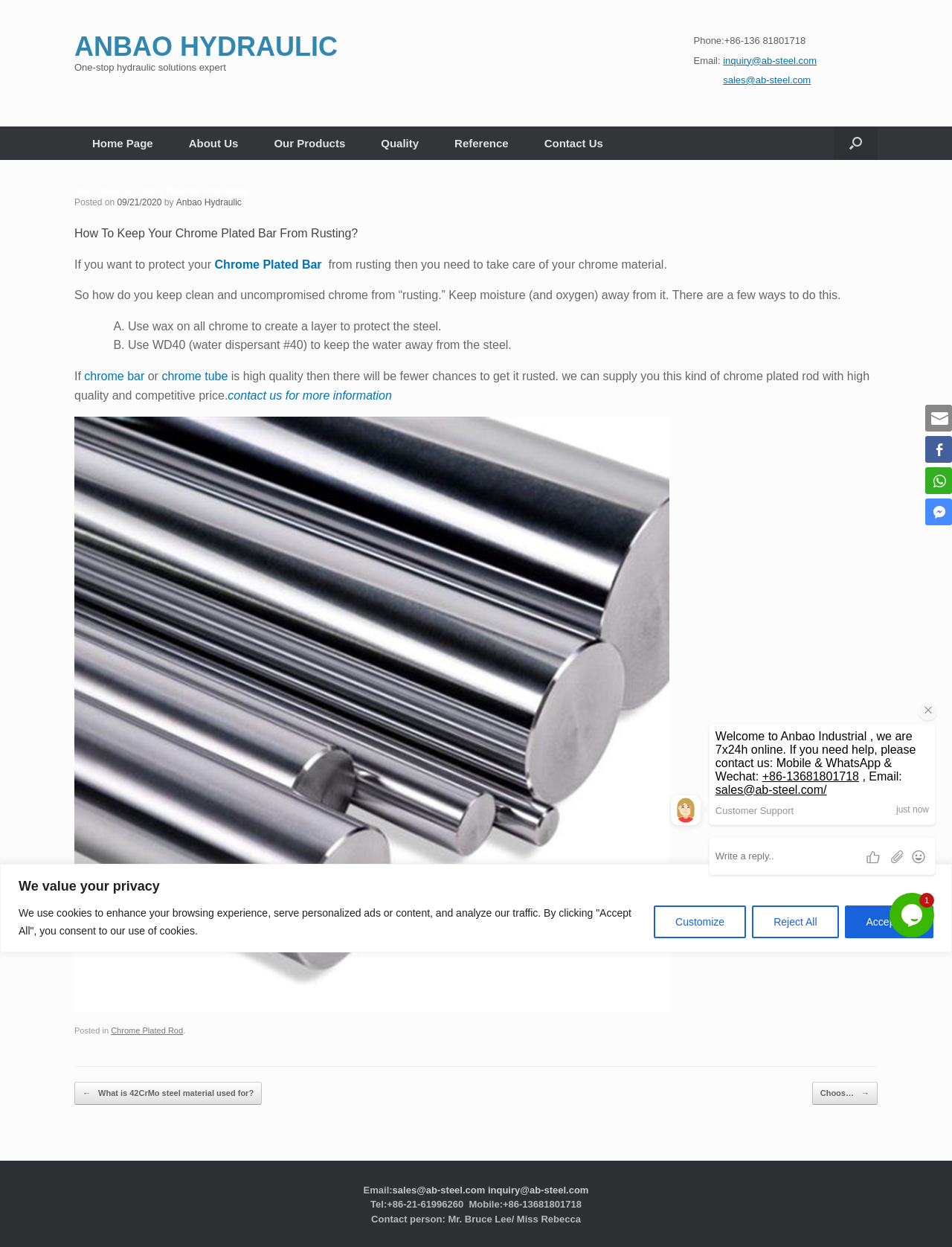Determine the bounding box coordinates of the area to click in order to meet this instruction: "View the previous post".

[0.078, 0.868, 0.275, 0.886]